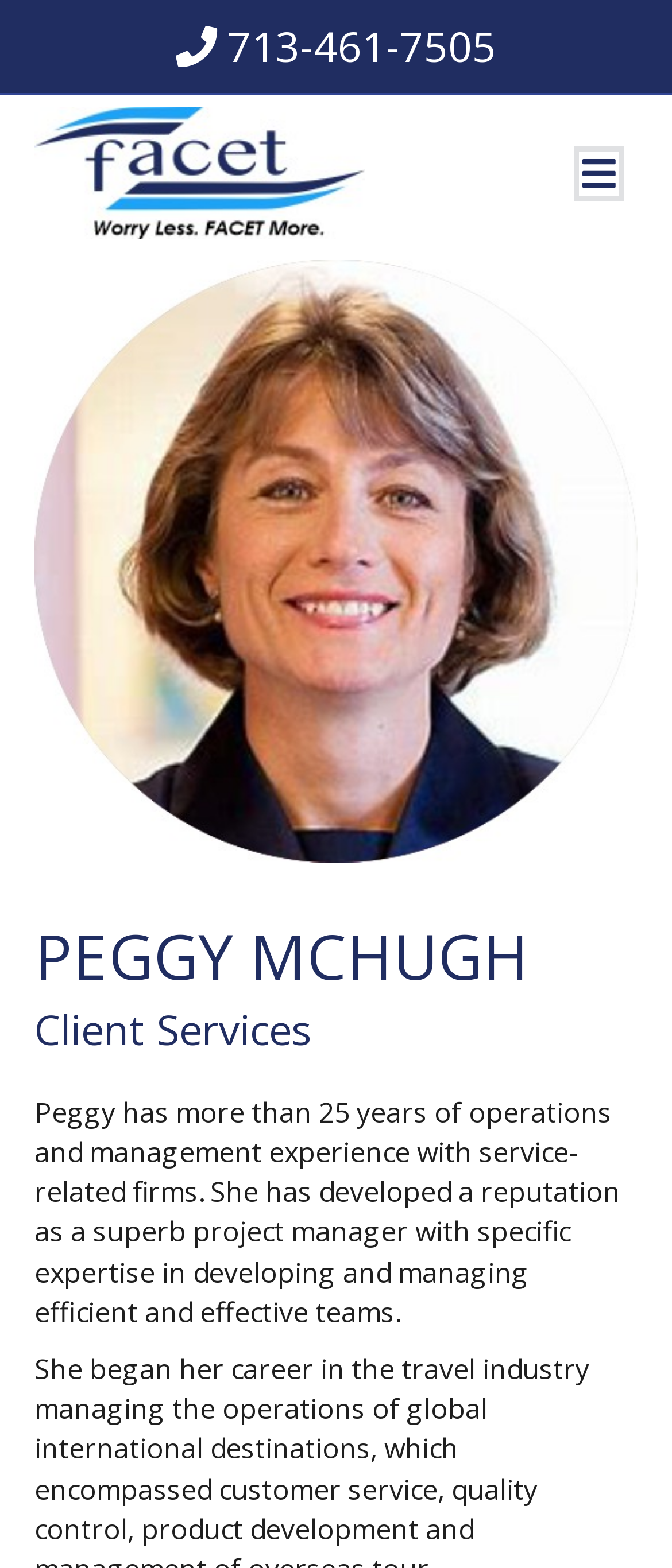Please provide the bounding box coordinates in the format (top-left x, top-left y, bottom-right x, bottom-right y). Remember, all values are floating point numbers between 0 and 1. What is the bounding box coordinate of the region described as: alt="FACET Career Management Consulting"

[0.051, 0.096, 0.543, 0.12]